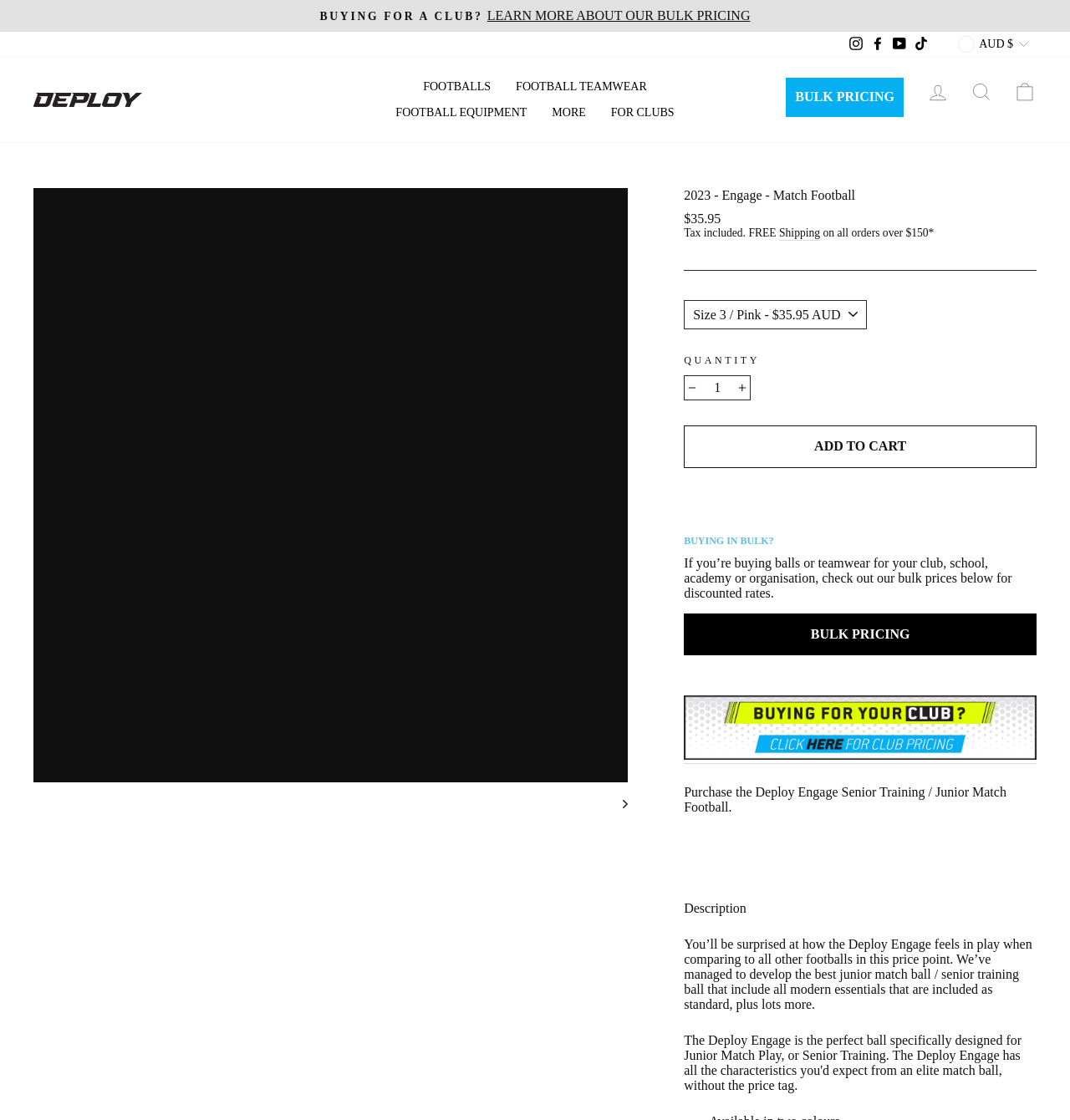Locate the bounding box coordinates of the region to be clicked to comply with the following instruction: "Add to cart". The coordinates must be four float numbers between 0 and 1, in the form [left, top, right, bottom].

[0.639, 0.38, 0.969, 0.418]